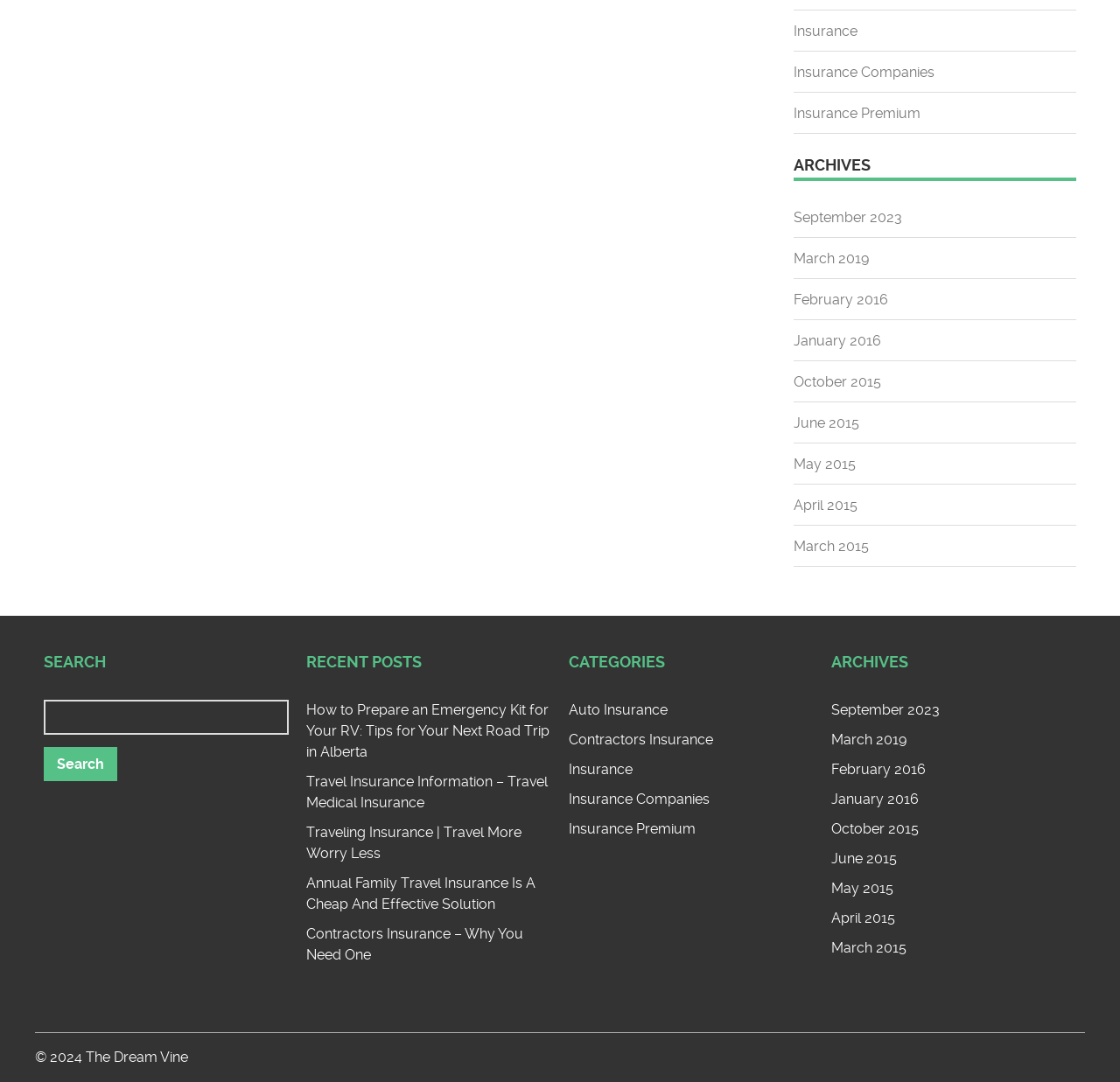Locate and provide the bounding box coordinates for the HTML element that matches this description: "Insurance".

[0.508, 0.703, 0.565, 0.719]